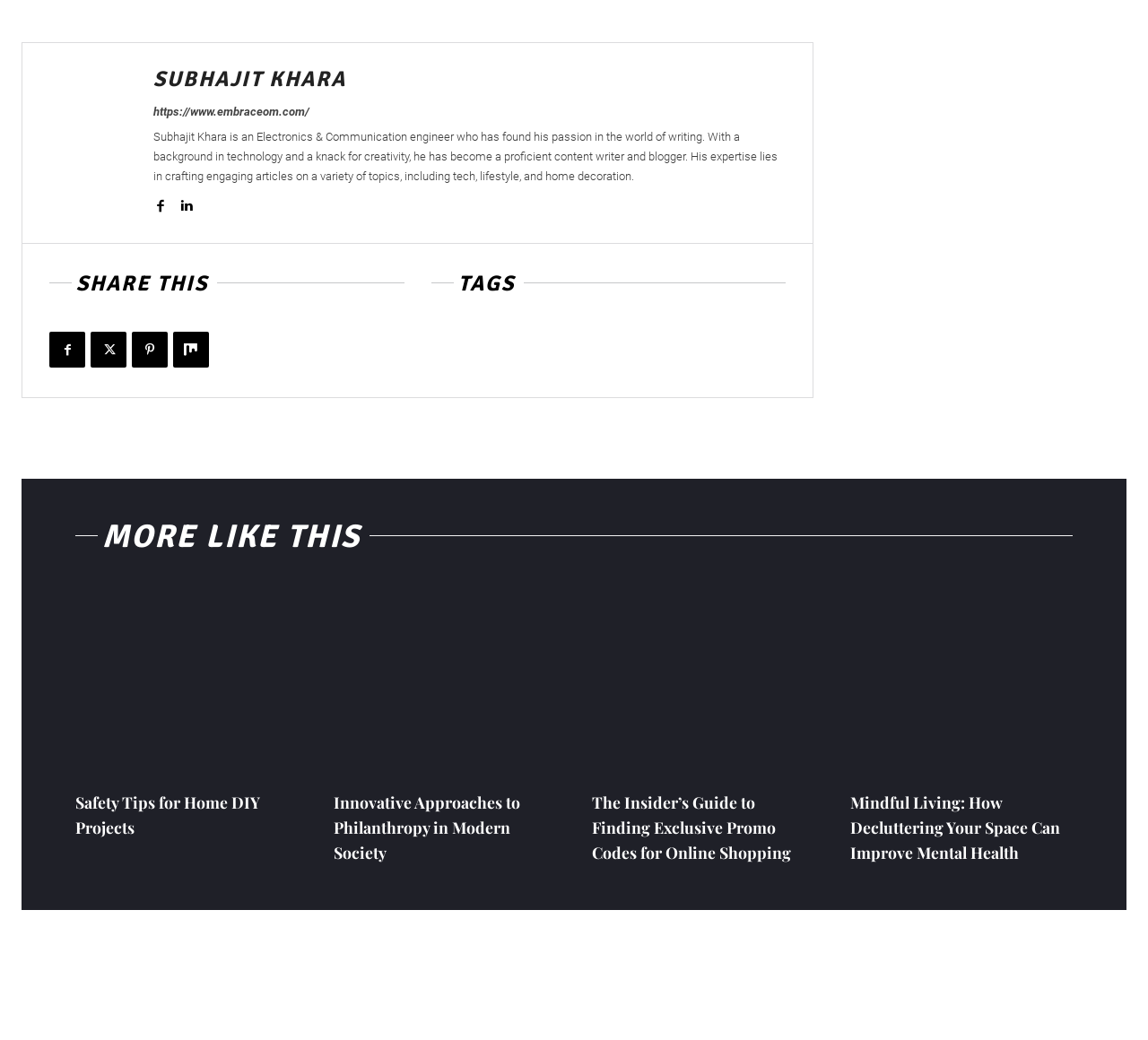Using the information in the image, give a detailed answer to the following question: What is the author's profession?

The author's profession can be determined by reading the static text element that describes the author, which states 'Subhajit Khara is an Electronics & Communication engineer who has found his passion in the world of writing.'